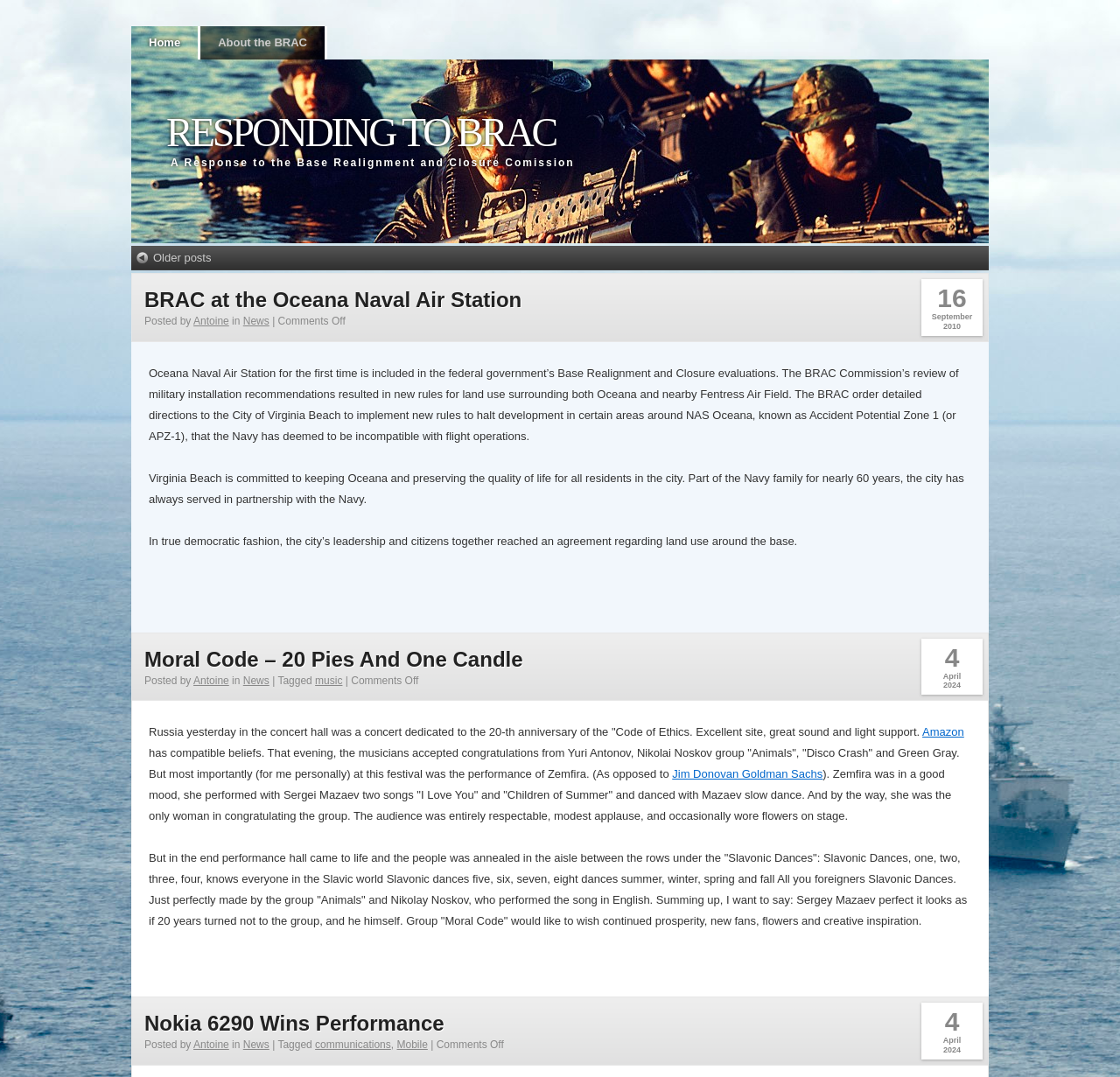Please identify the bounding box coordinates of the area I need to click to accomplish the following instruction: "Check out Moral Code – 20 Pies And One Candle".

[0.129, 0.601, 0.467, 0.623]